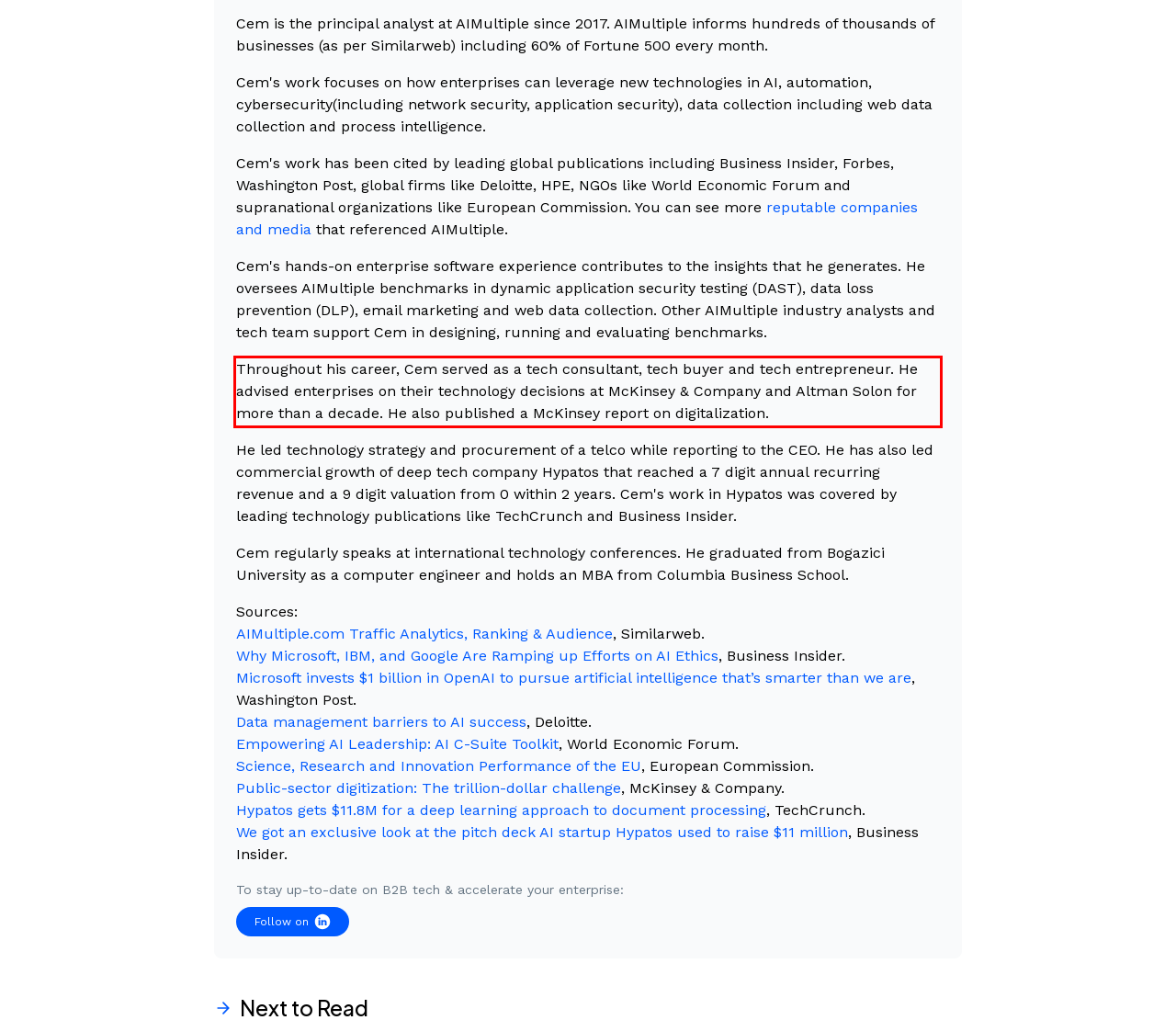You have a screenshot of a webpage, and there is a red bounding box around a UI element. Utilize OCR to extract the text within this red bounding box.

Throughout his career, Cem served as a tech consultant, tech buyer and tech entrepreneur. He advised enterprises on their technology decisions at McKinsey & Company and Altman Solon for more than a decade. He also published a McKinsey report on digitalization.